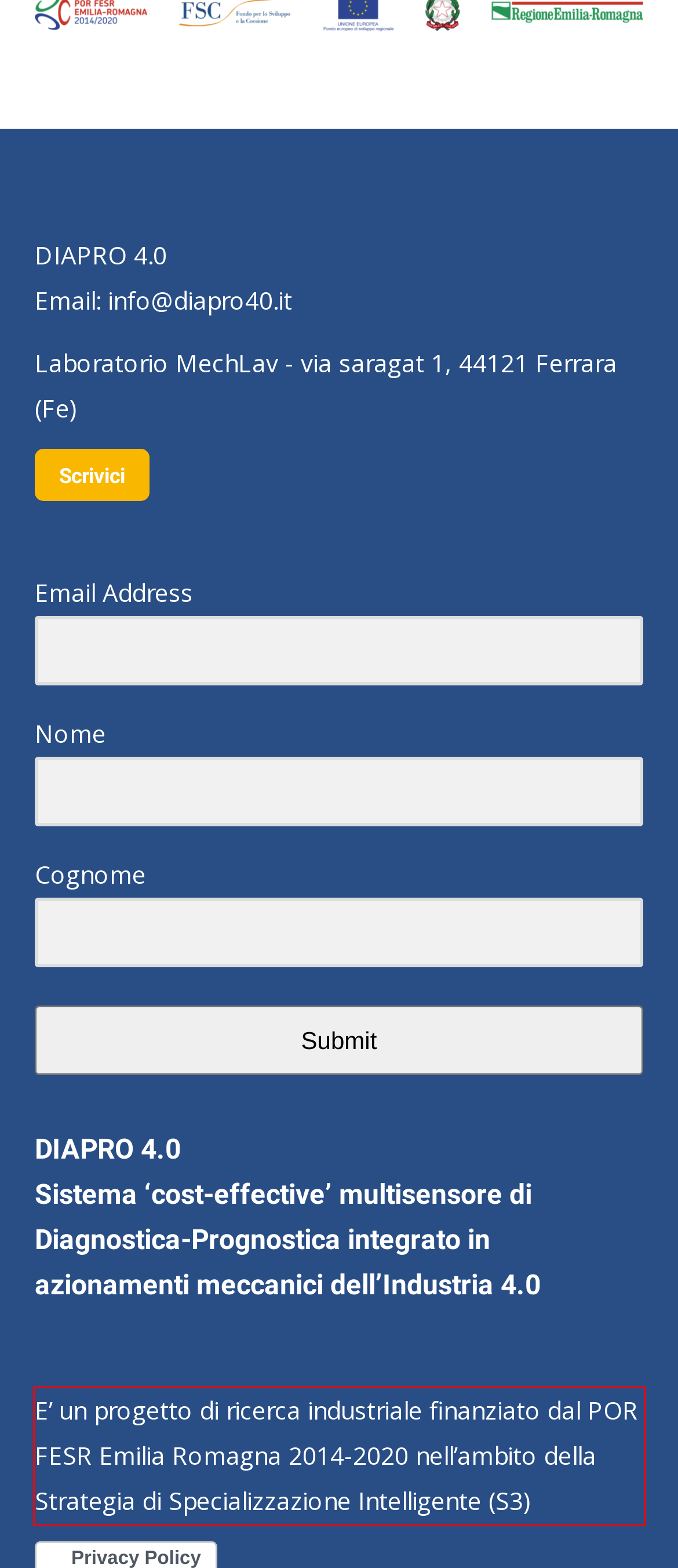Using OCR, extract the text content found within the red bounding box in the given webpage screenshot.

E’ un progetto di ricerca industriale finanziato dal POR FESR Emilia Romagna 2014-2020 nell’ambito della Strategia di Specializzazione Intelligente (S3)